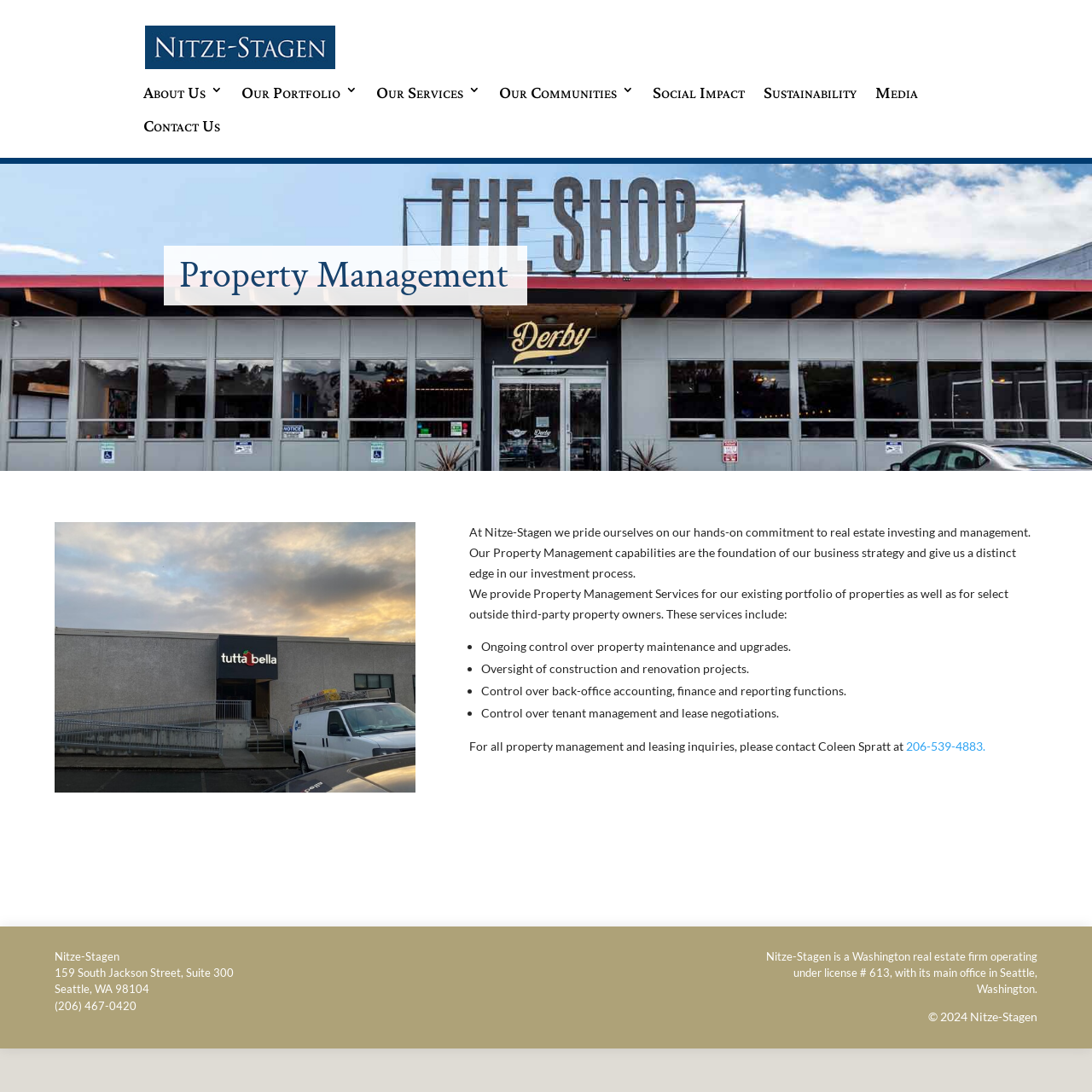Please identify the bounding box coordinates of where to click in order to follow the instruction: "Call 206-539-4883".

[0.83, 0.677, 0.902, 0.69]